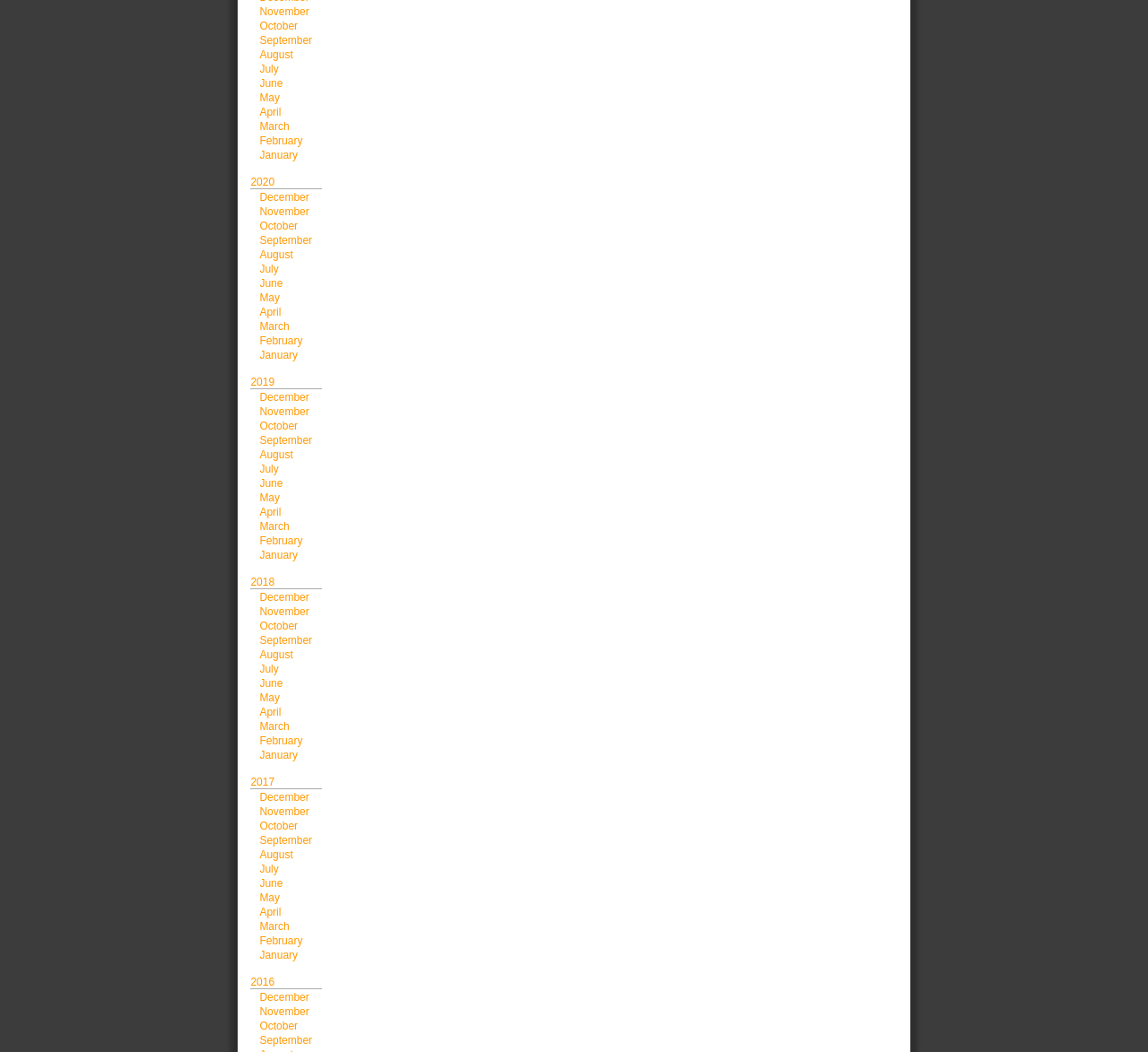Locate the bounding box coordinates of the area to click to fulfill this instruction: "Browse 2017". The bounding box should be presented as four float numbers between 0 and 1, in the order [left, top, right, bottom].

[0.218, 0.738, 0.239, 0.75]